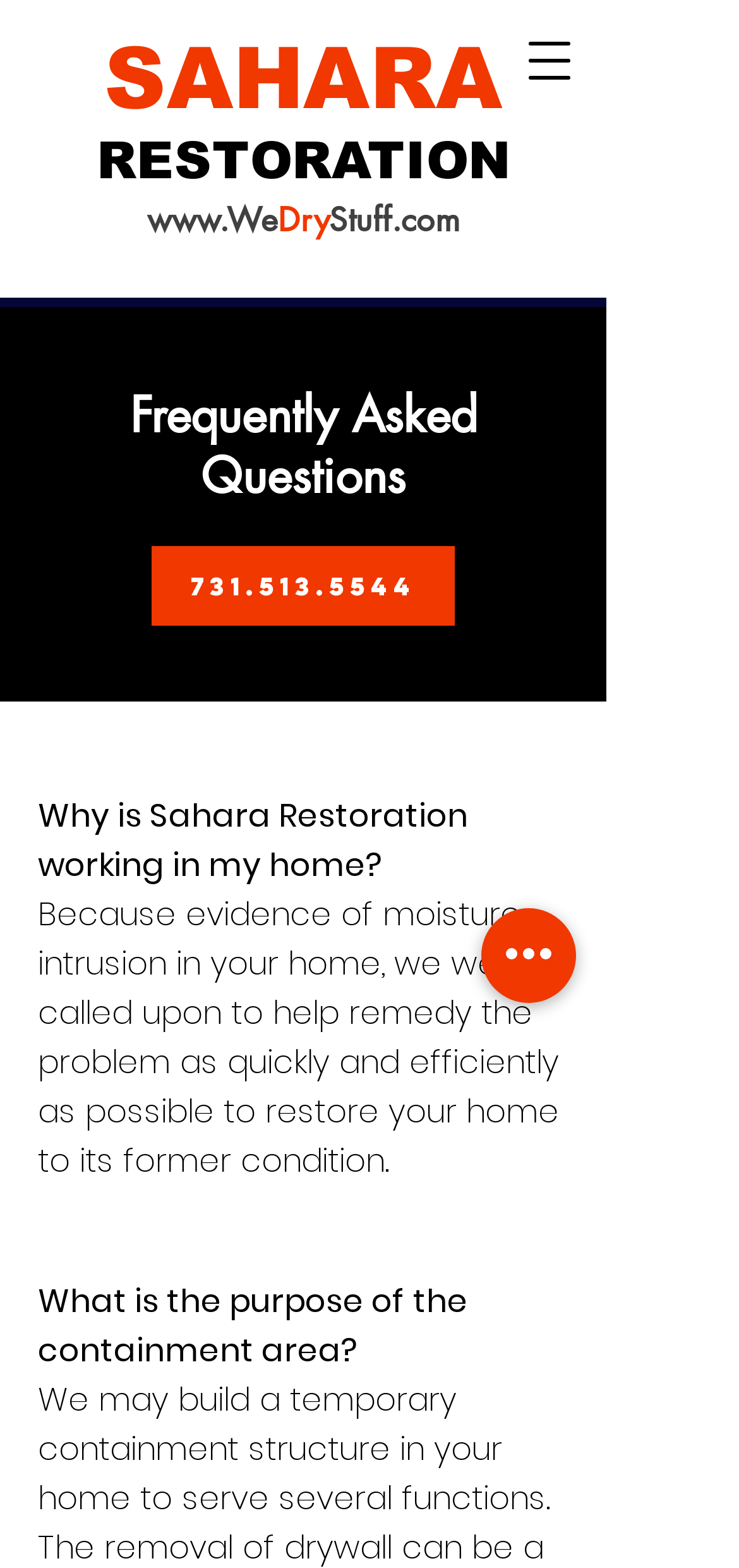Look at the image and give a detailed response to the following question: What is the main topic of the webpage?

The webpage has a heading 'Frequently Asked Questions' and several questions related to restoration, indicating that the main topic is providing answers to common questions about restoration.